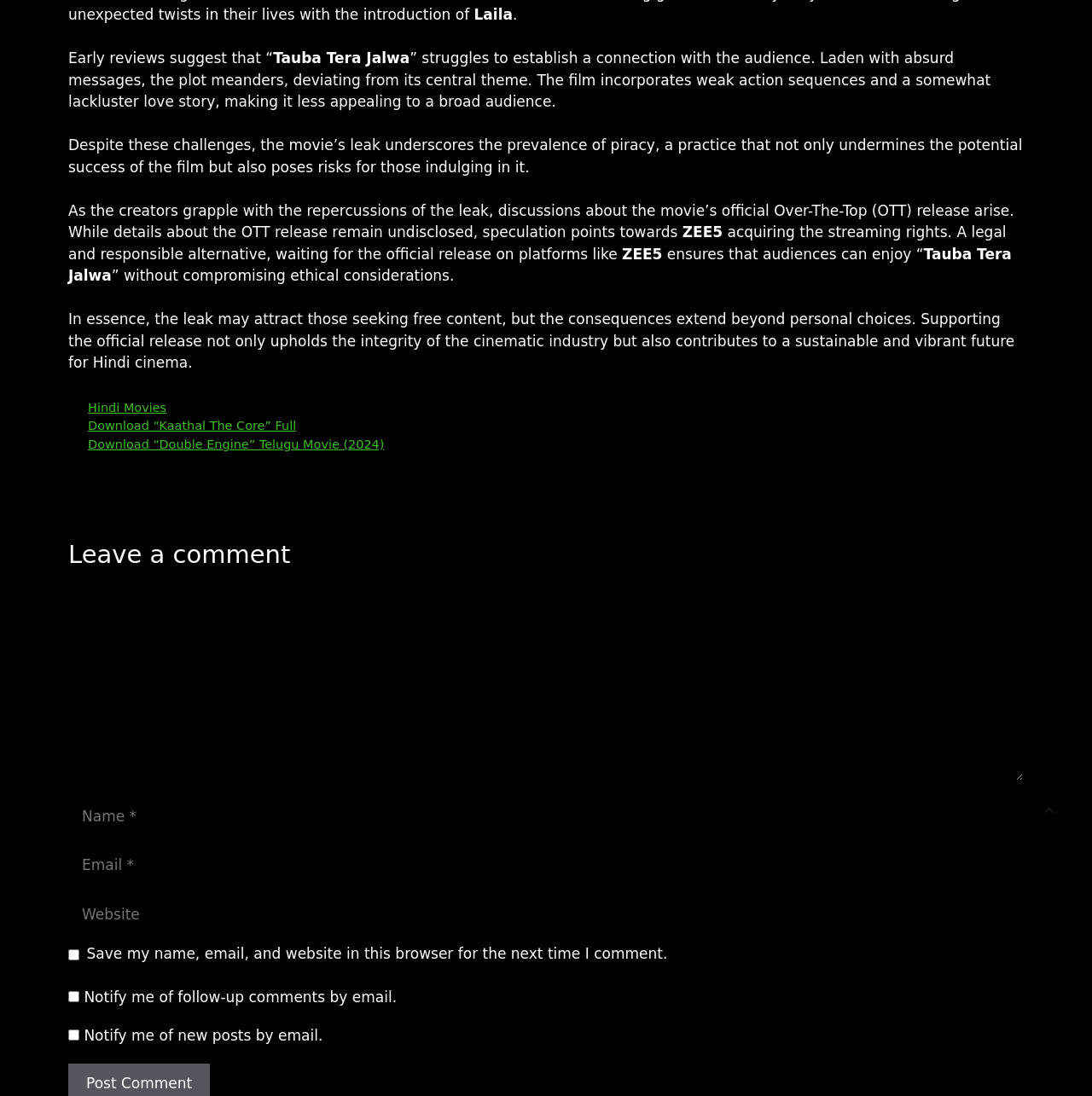Please specify the bounding box coordinates in the format (top-left x, top-left y, bottom-right x, bottom-right y), with all values as floating point numbers between 0 and 1. Identify the bounding box of the UI element described by: Company News

None